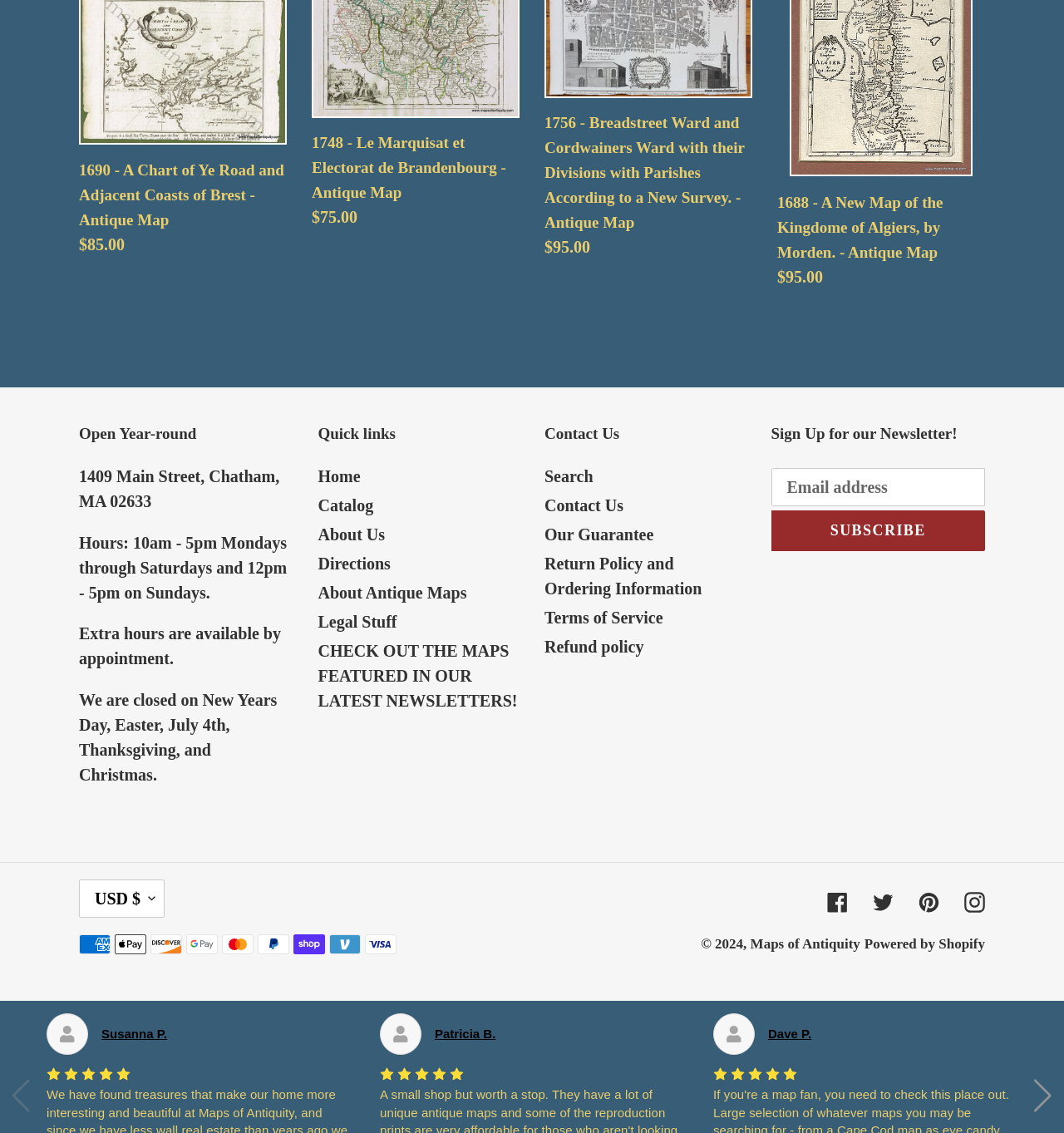Please find the bounding box for the following UI element description. Provide the coordinates in (top-left x, top-left y, bottom-right x, bottom-right y) format, with values between 0 and 1: Contact Us

[0.512, 0.438, 0.586, 0.454]